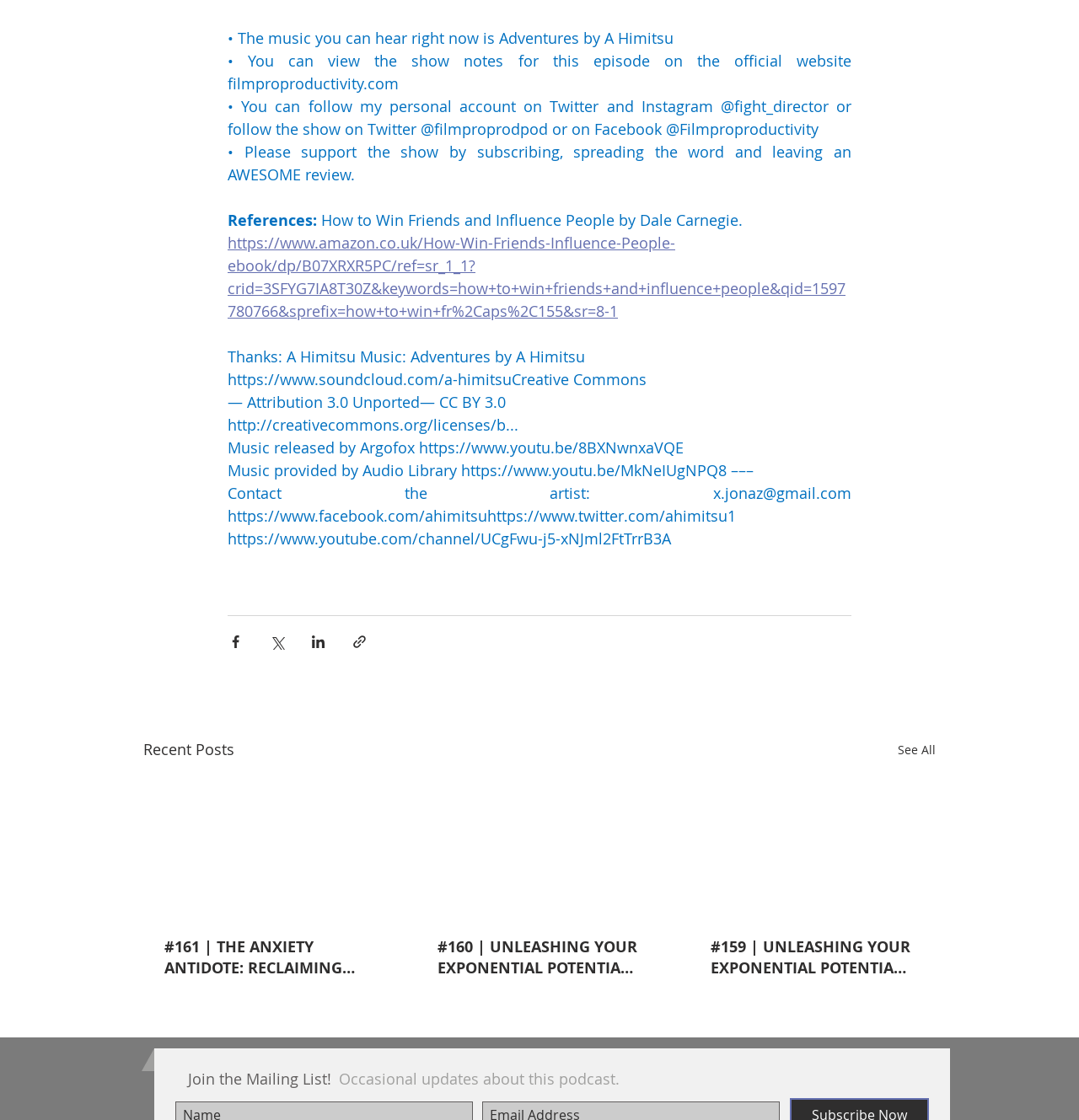Provide a single word or phrase answer to the question: 
How many recent posts are displayed on the webpage?

3